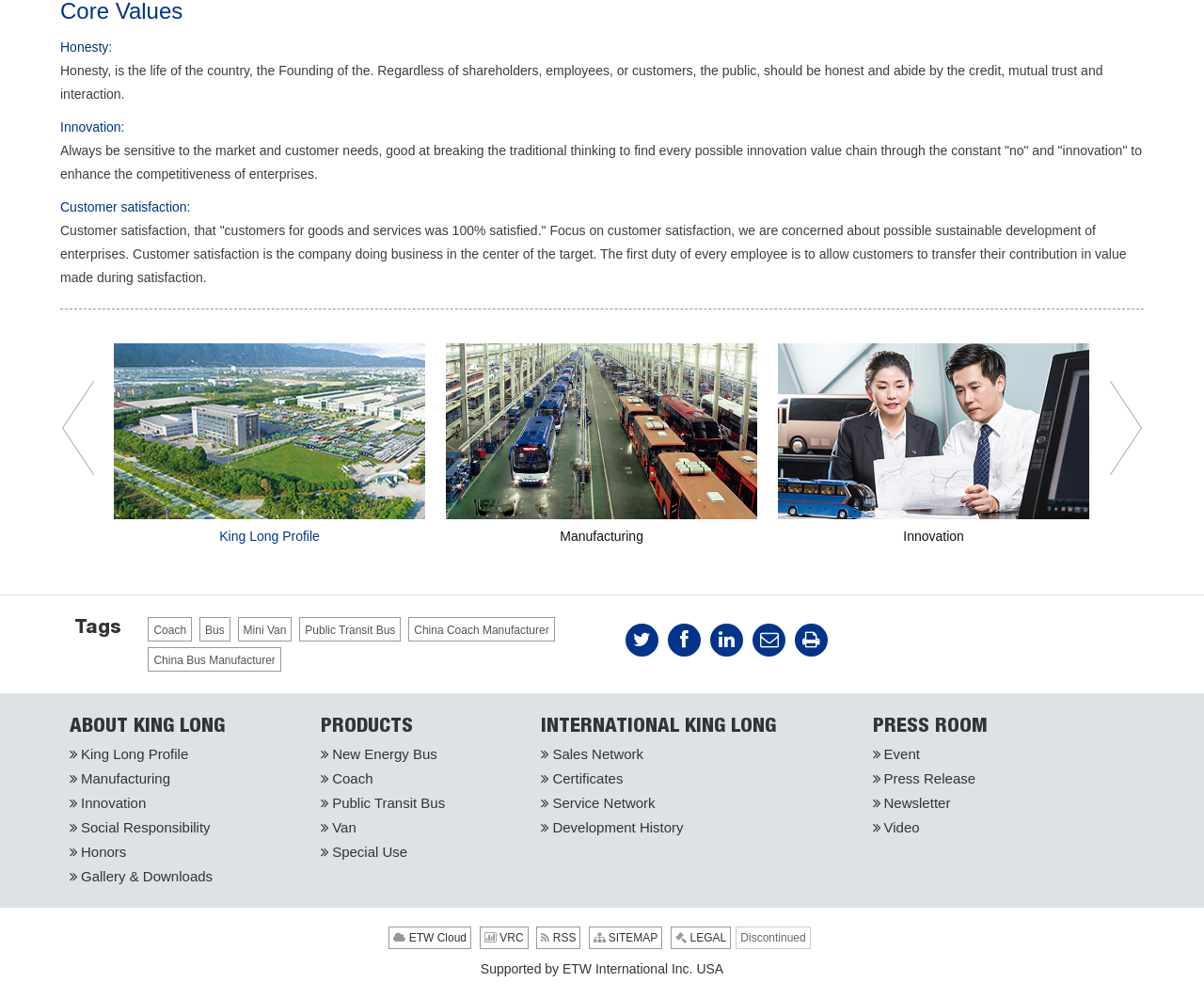Predict the bounding box coordinates for the UI element described as: "New Energy Bus". The coordinates should be four float numbers between 0 and 1, presented as [left, top, right, bottom].

[0.259, 0.743, 0.363, 0.768]